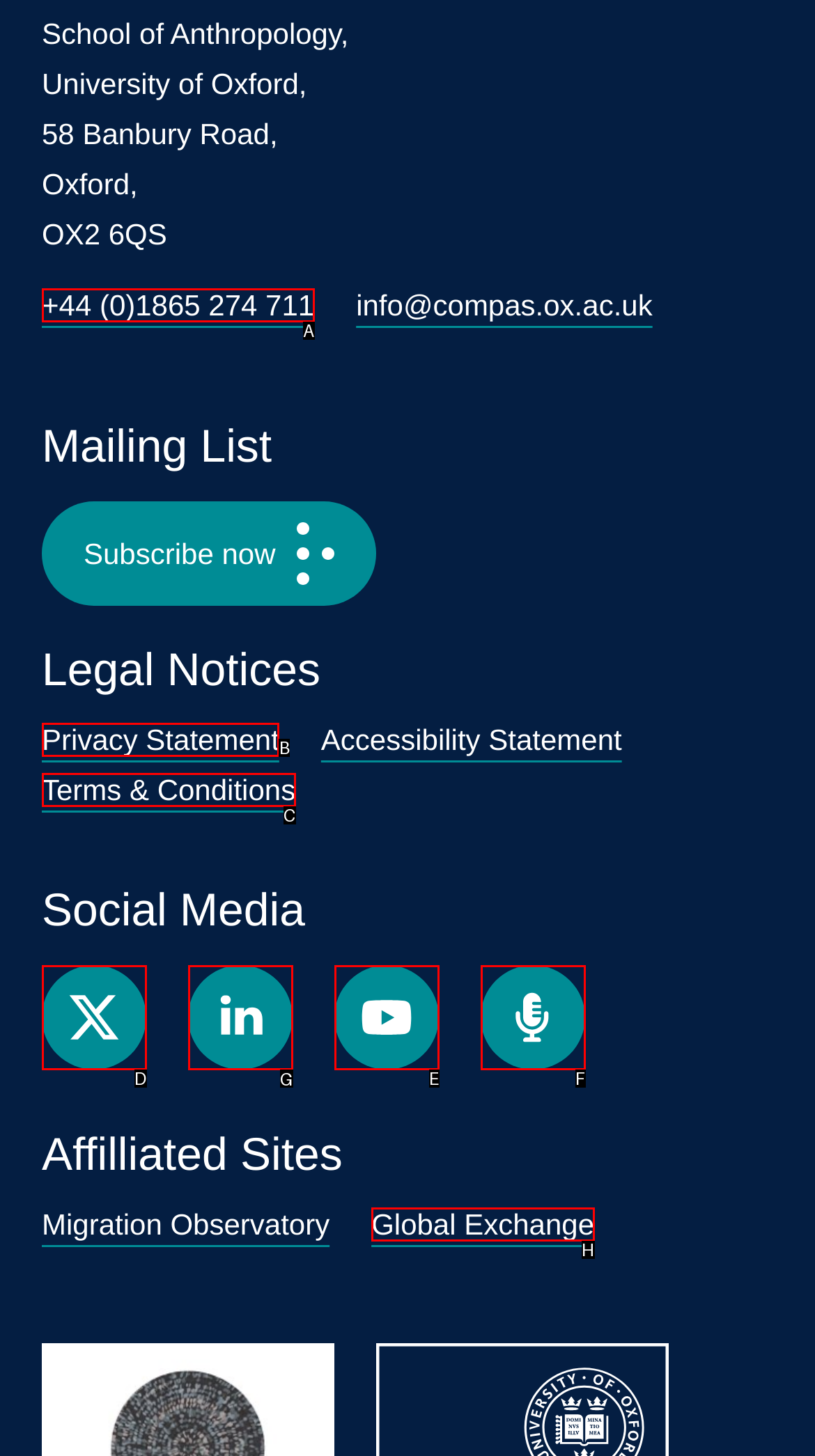Pick the right letter to click to achieve the task: check News
Answer with the letter of the correct option directly.

None